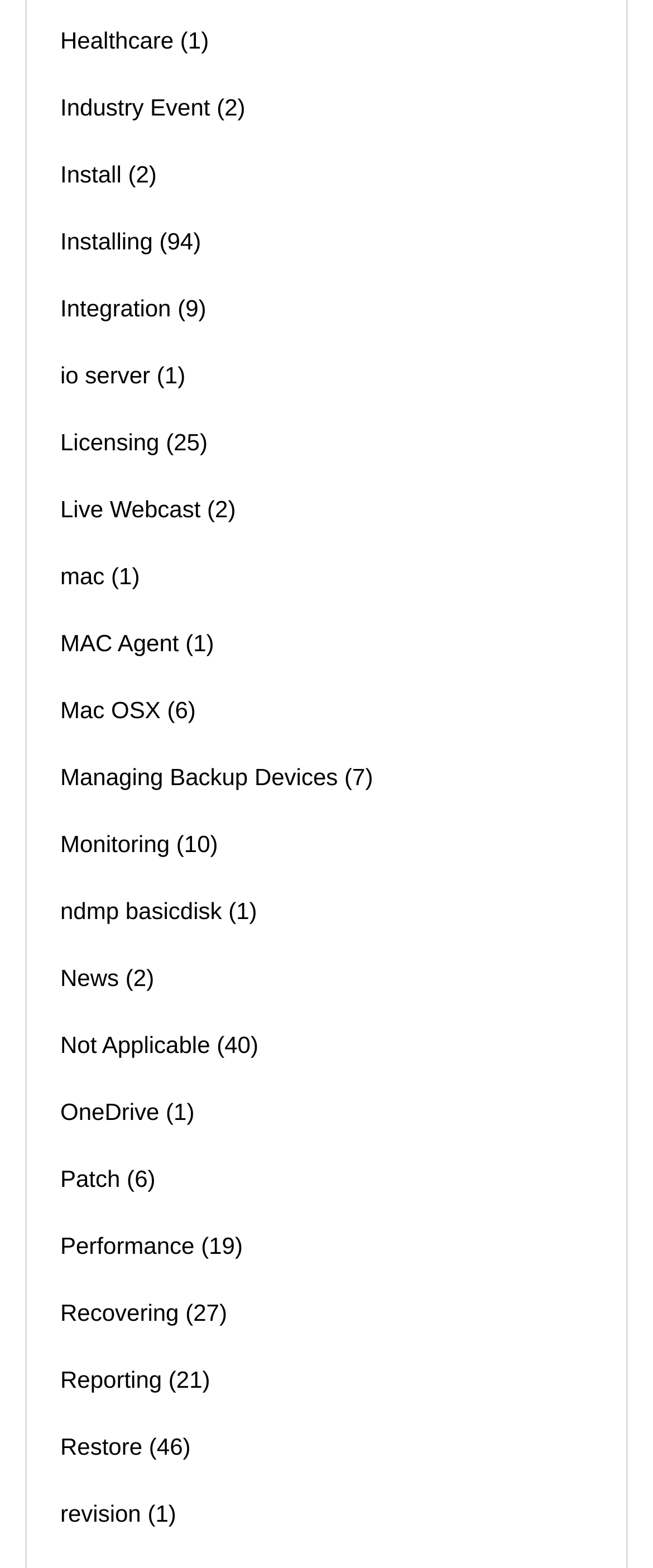How many filter topics have more than 10 items? From the image, respond with a single word or brief phrase.

4